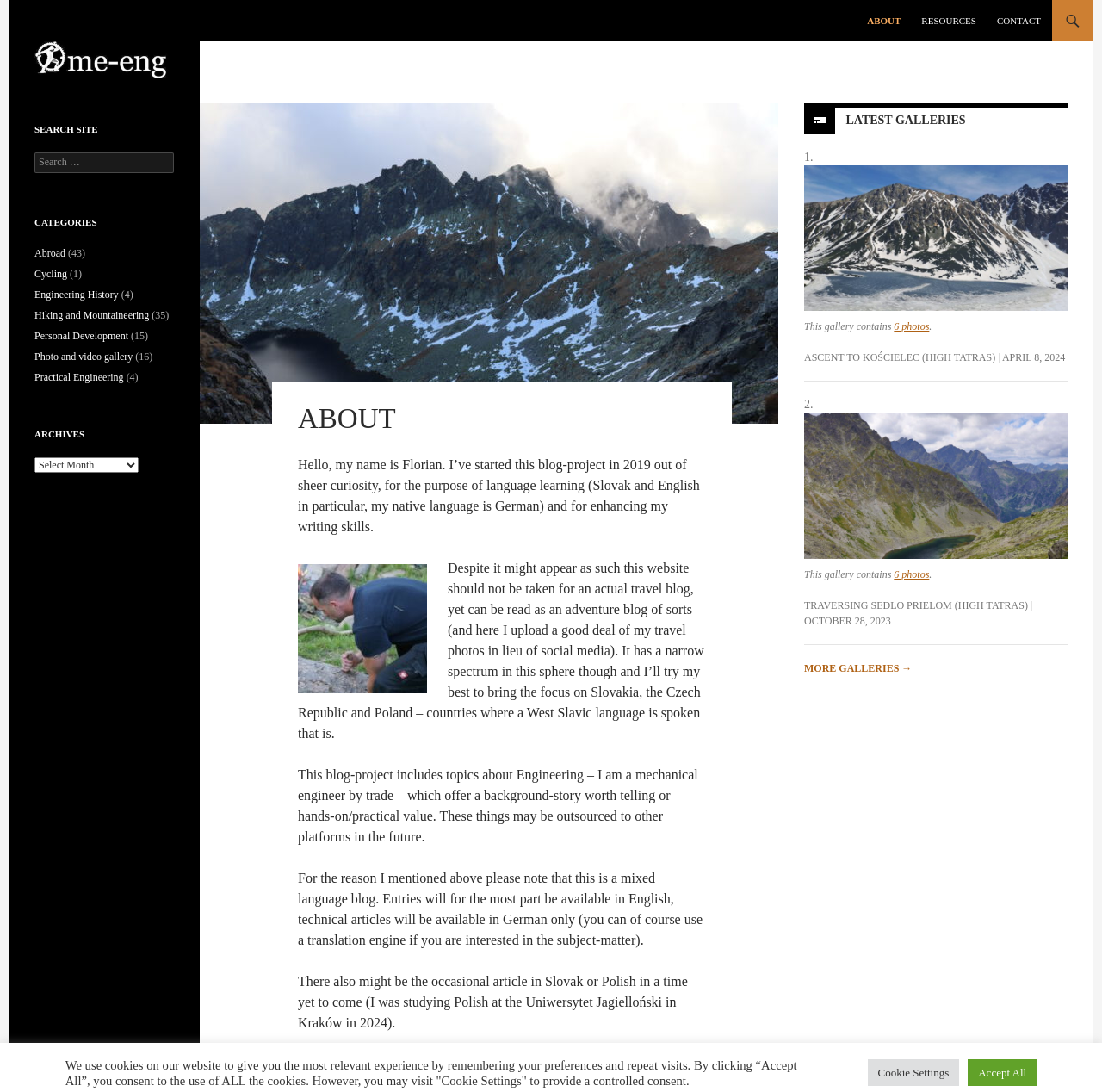Provide a thorough description of the webpage you see.

The webpage is an "About" page for a personal blog-project, with a focus on language learning, travel, and engineering. At the top, there is a navigation bar with links to "ABOUT", "RESOURCES", and "CONTACT". Below the navigation bar, there is a large image of the High Tatras.

The main content of the page is divided into two sections. On the left, there is a header with the title "ABOUT" and a brief introduction to the author, Florian, who is a mechanical engineer and language learner. The introduction is followed by four paragraphs of text, which describe the purpose of the blog-project, the types of topics that will be covered, and the languages that will be used.

On the right, there is a section titled "LATEST GALLERIES", which features three image galleries with links to more photos. Each gallery has a title, a brief description, and a link to view more photos. The galleries are arranged in a vertical column, with the most recent one at the top.

Below the galleries, there is a link to "MORE GALLERIES" and a search bar where users can search for specific topics. The search bar is accompanied by a list of categories, including "Abroad", "Cycling", "Engineering History", and others, each with a number of related posts.

At the bottom of the page, there is a cookie policy notice with buttons to "Accept All" or visit "Cookie Settings".